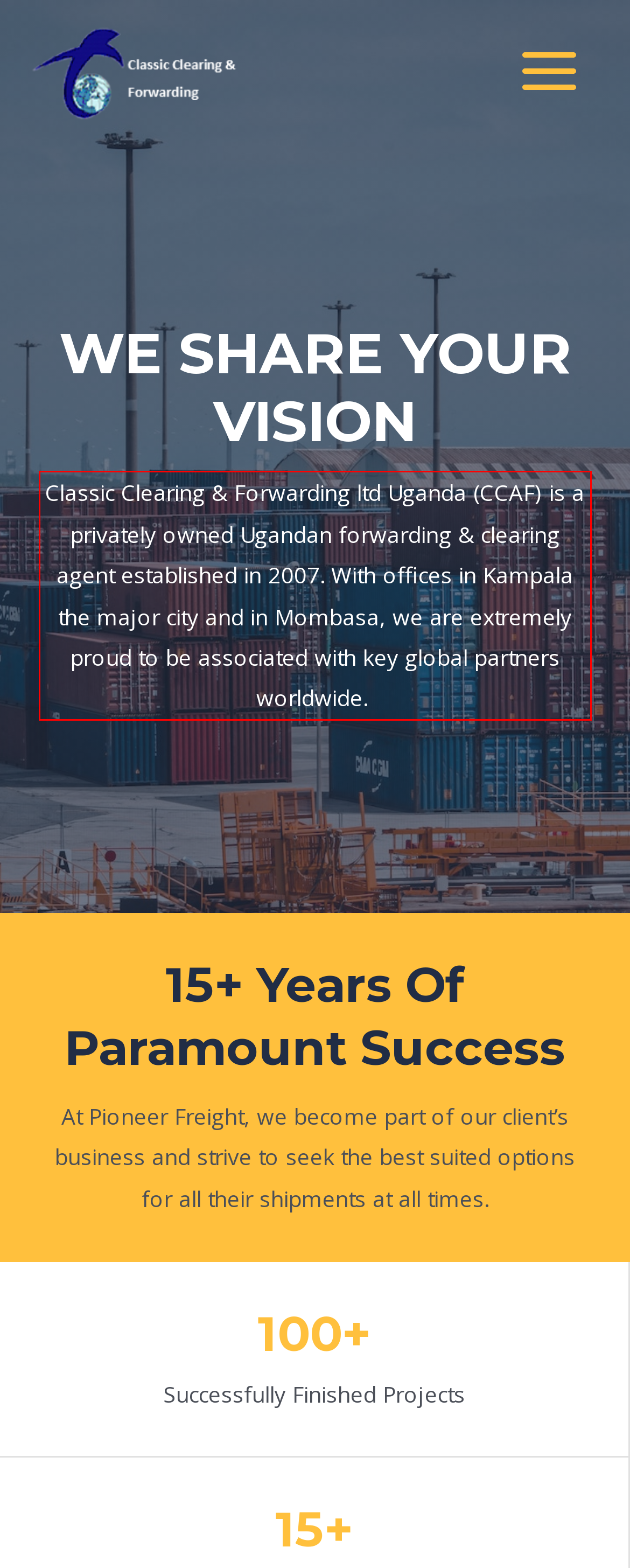You are provided with a screenshot of a webpage featuring a red rectangle bounding box. Extract the text content within this red bounding box using OCR.

Classic Clearing & Forwarding ltd Uganda (CCAF) is a privately owned Ugandan forwarding & clearing agent established in 2007. With offices in Kampala the major city and in Mombasa, we are extremely proud to be associated with key global partners worldwide.